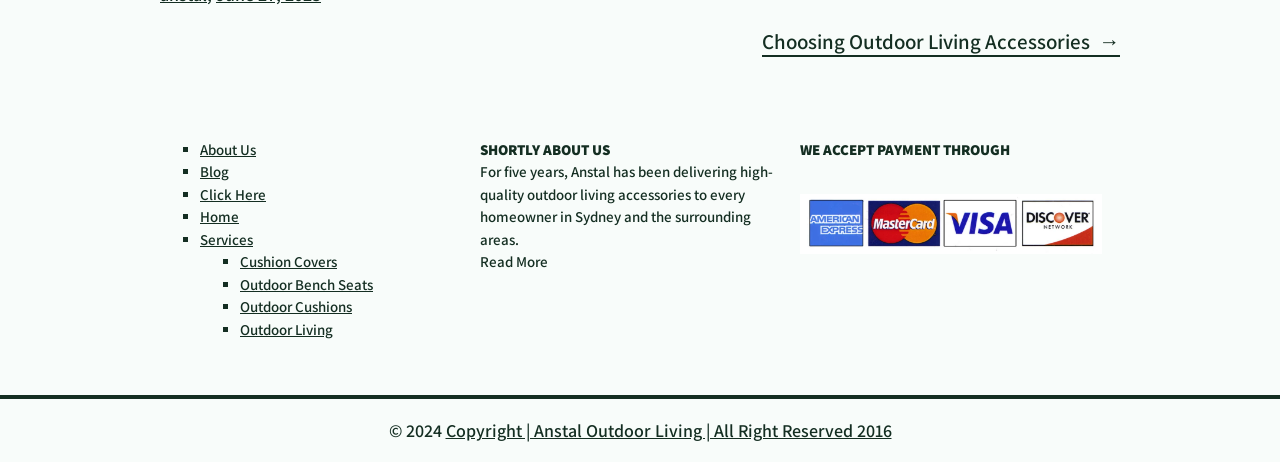What is the purpose of the 'Read More' button?
Using the visual information, reply with a single word or short phrase.

To read more about the company